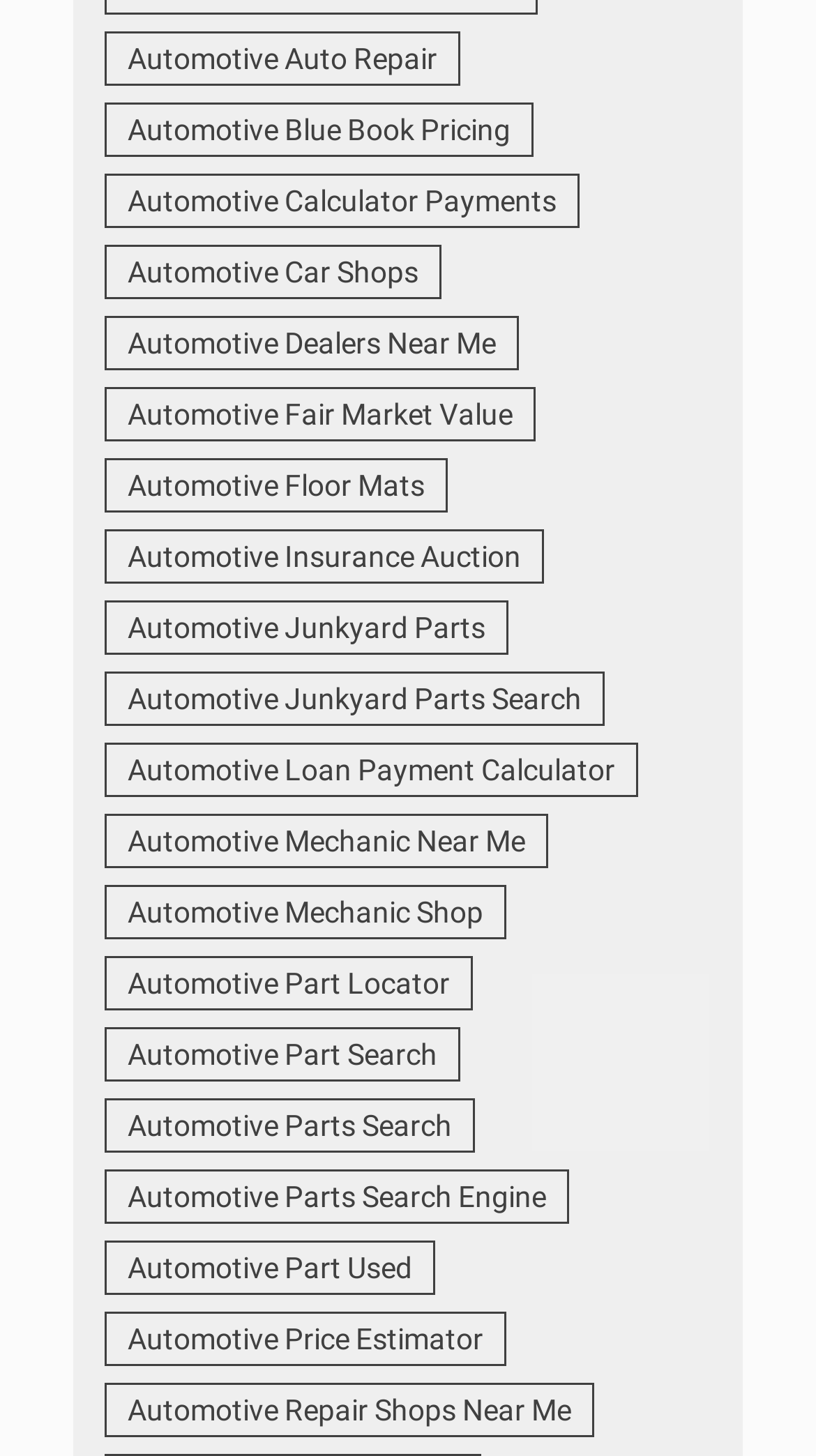What is the topic of the last link?
Look at the screenshot and respond with one word or a short phrase.

Automotive Repair Shops Near Me